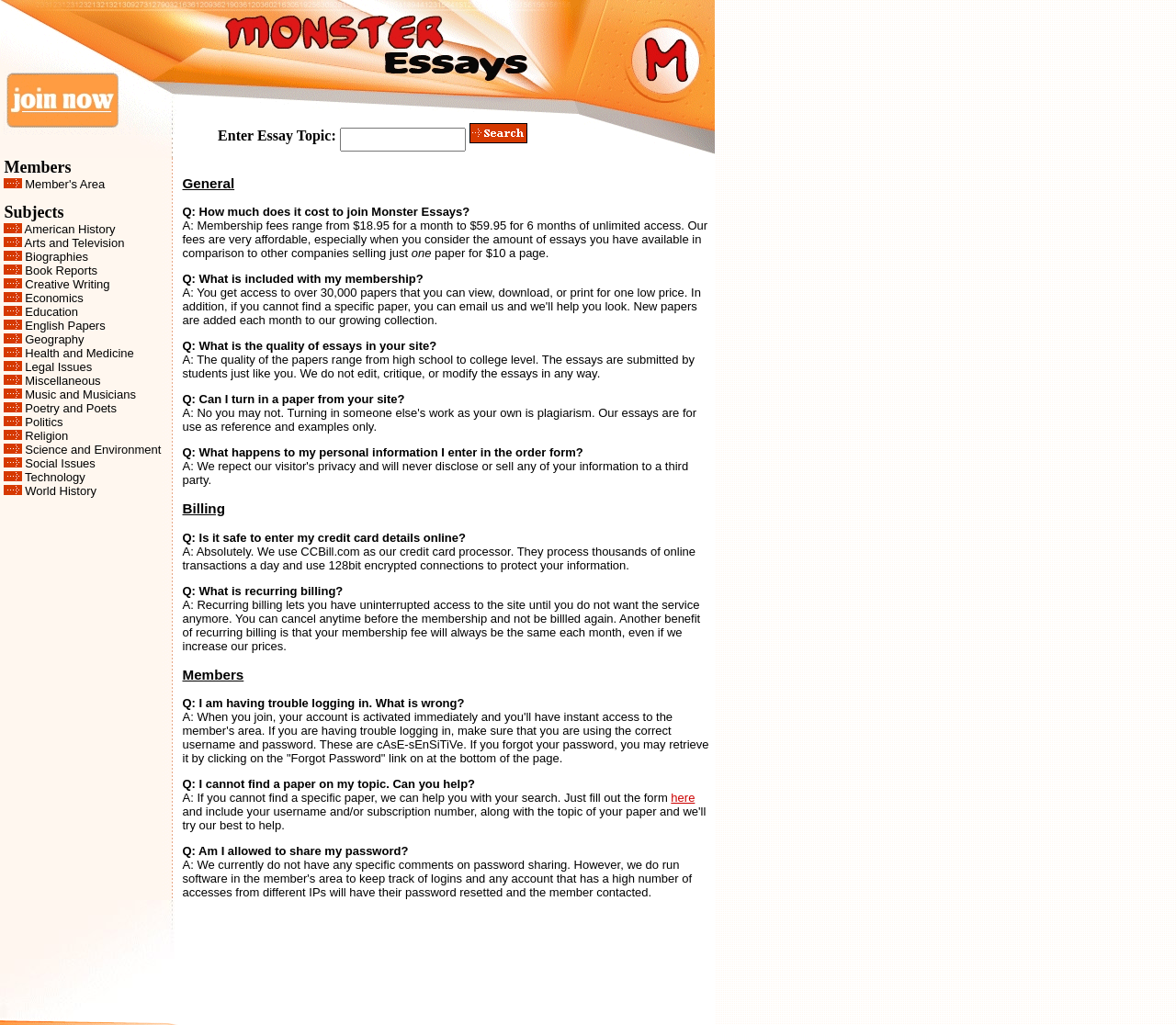What is the purpose of the textbox in the webpage?
Answer the question in as much detail as possible.

The textbox is located in the third layout table row, and it is accompanied by a submit button. The purpose of the textbox is to allow users to enter an essay topic, and then submit it to search for relevant essays.